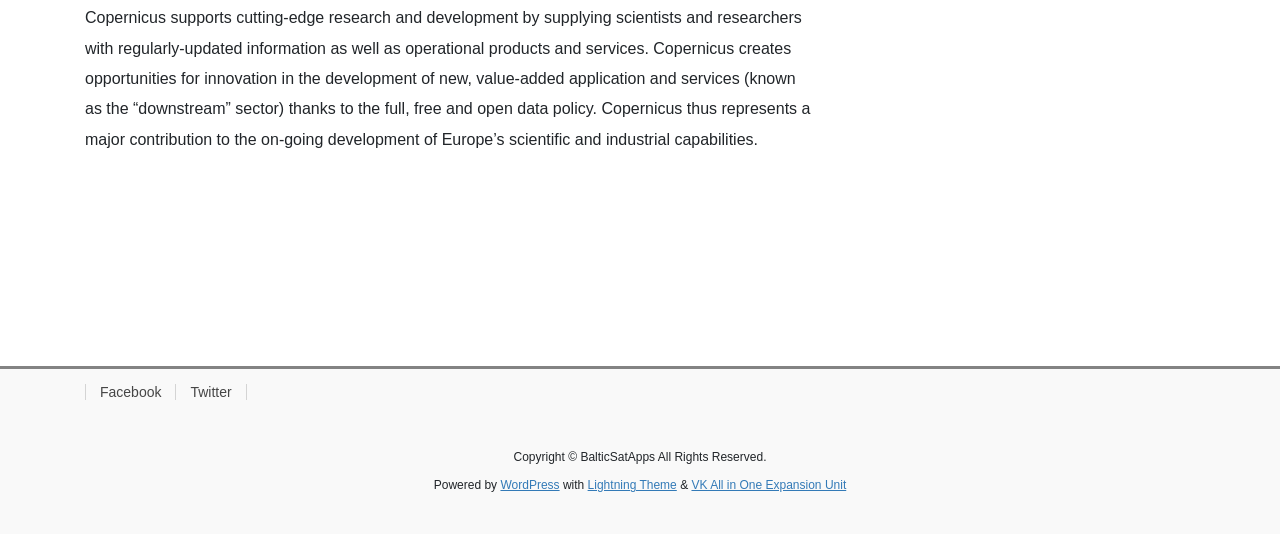Please give a short response to the question using one word or a phrase:
What is the policy of Copernicus regarding data?

Full, free and open